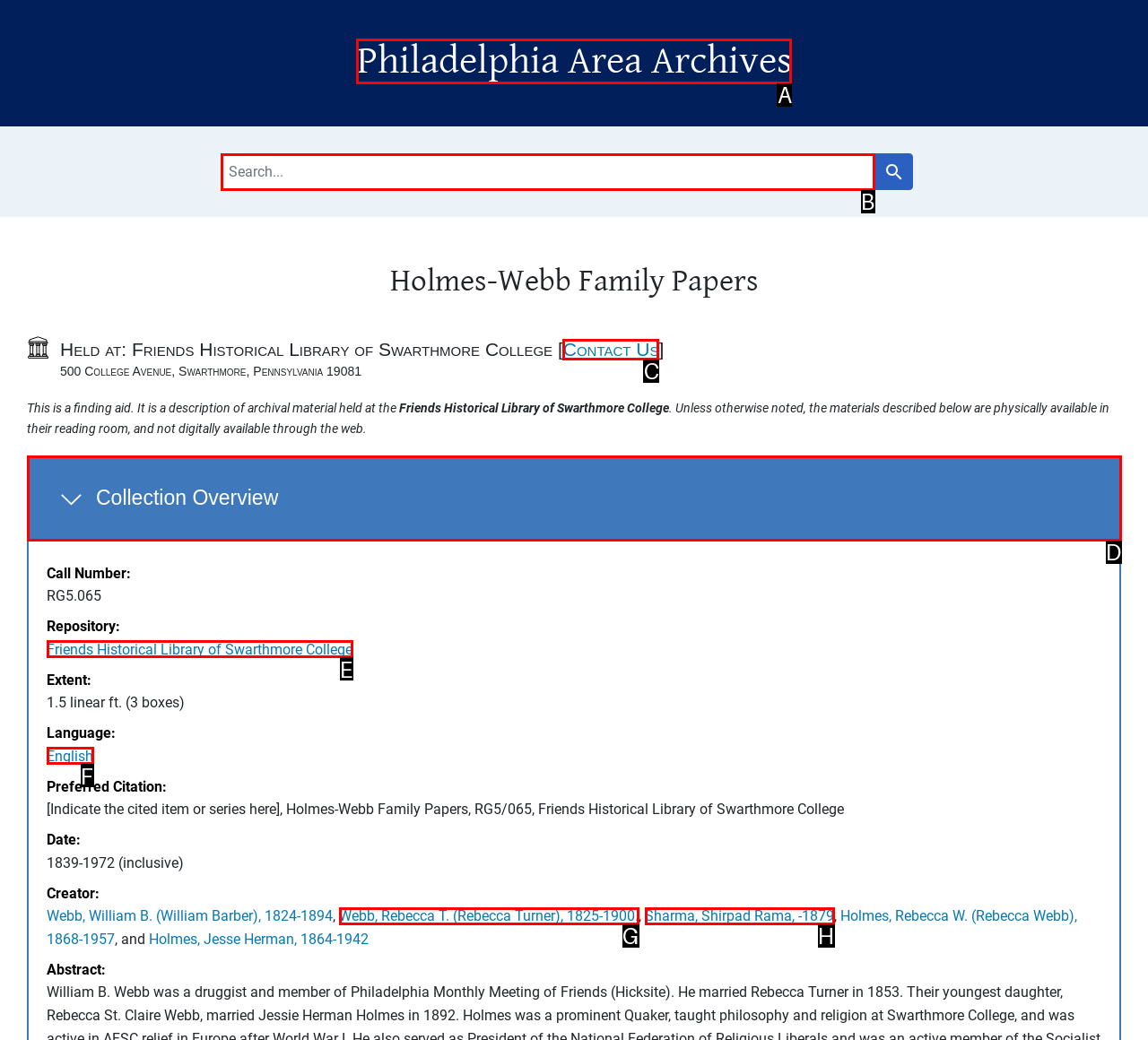Point out the option that aligns with the description: Instagram
Provide the letter of the corresponding choice directly.

None